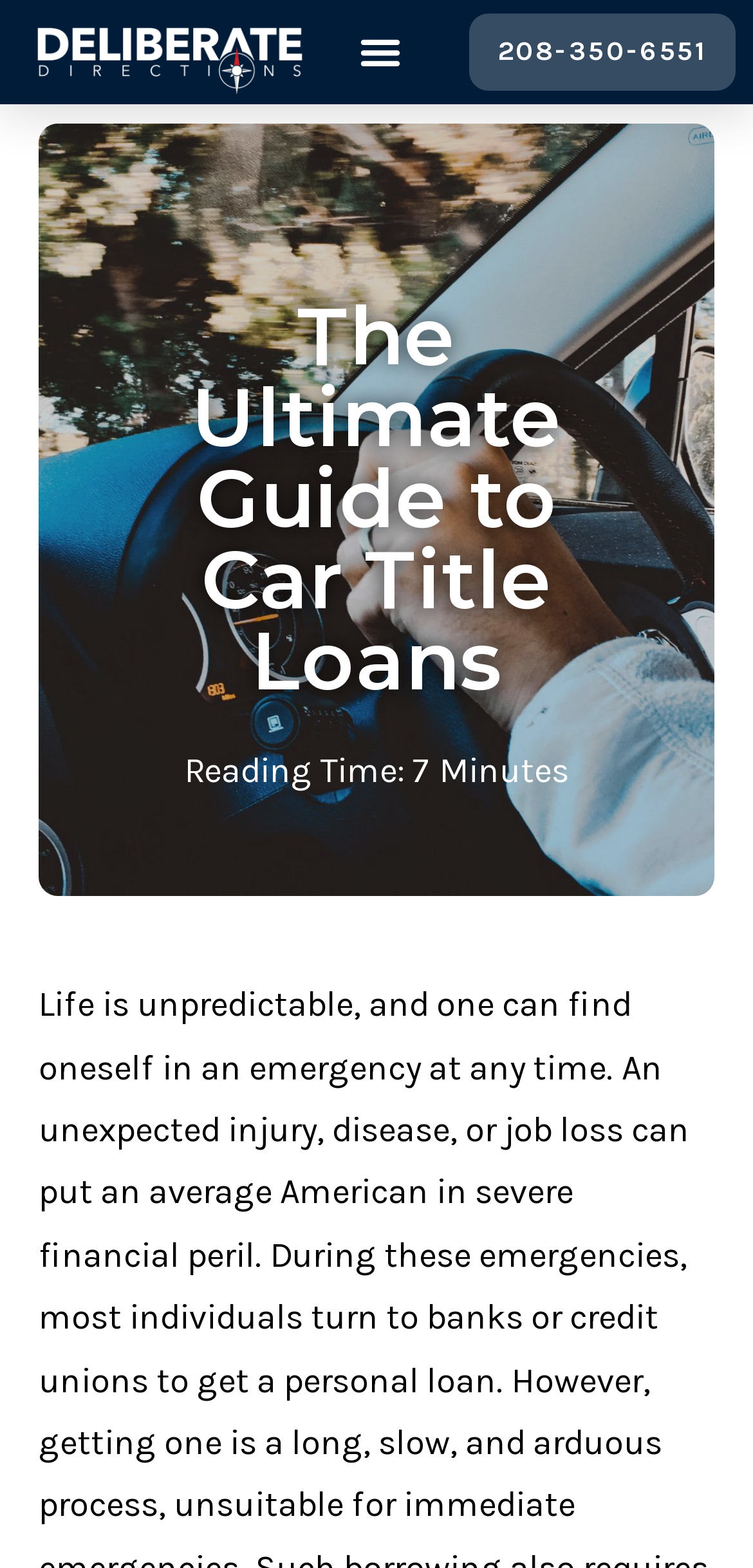Predict the bounding box coordinates for the UI element described as: "208-350-6551". The coordinates should be four float numbers between 0 and 1, presented as [left, top, right, bottom].

[0.623, 0.009, 0.978, 0.058]